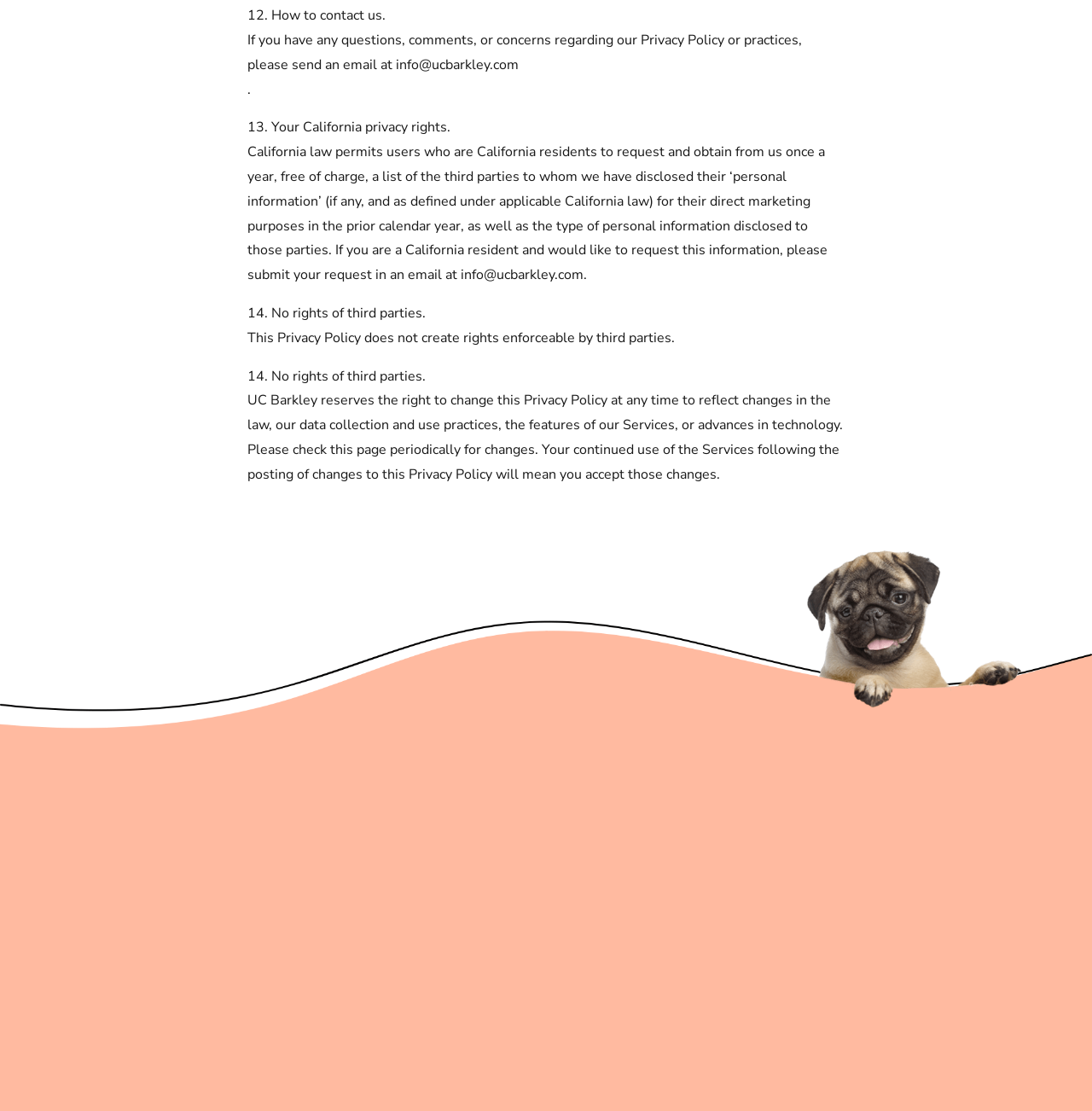What is the purpose of the 'Quick Links' section?
Using the information from the image, provide a comprehensive answer to the question.

I inferred the purpose of the 'Quick Links' section by looking at the links it contains, such as 'Book', 'About Us', 'What to Bring', 'Service Agreement', and 'Privacy Policy', which suggest that it provides quick access to various pages on the website.